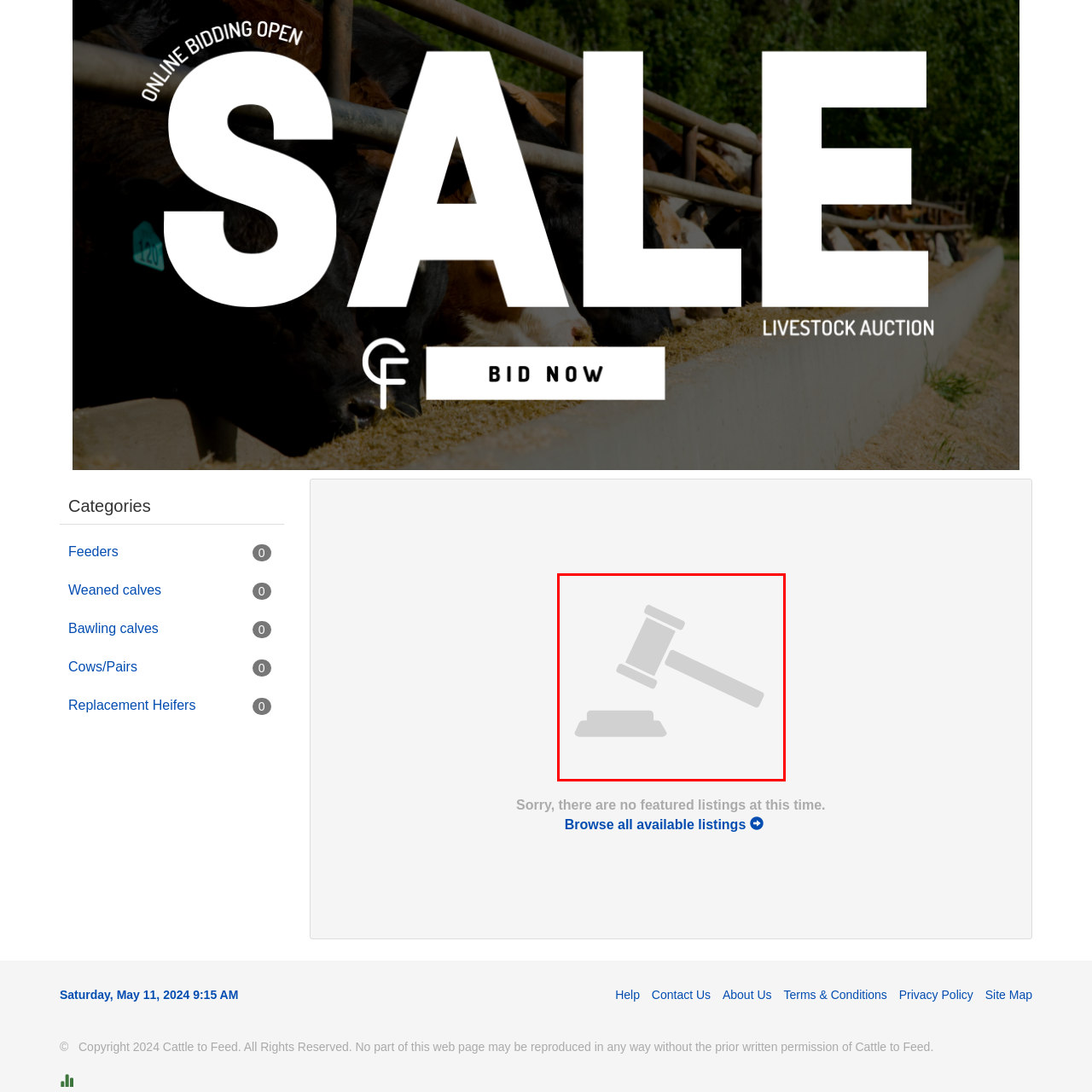Pay attention to the section outlined in red, What themes does the image represent? 
Reply with a single word or phrase.

justice, governance, or auctioning